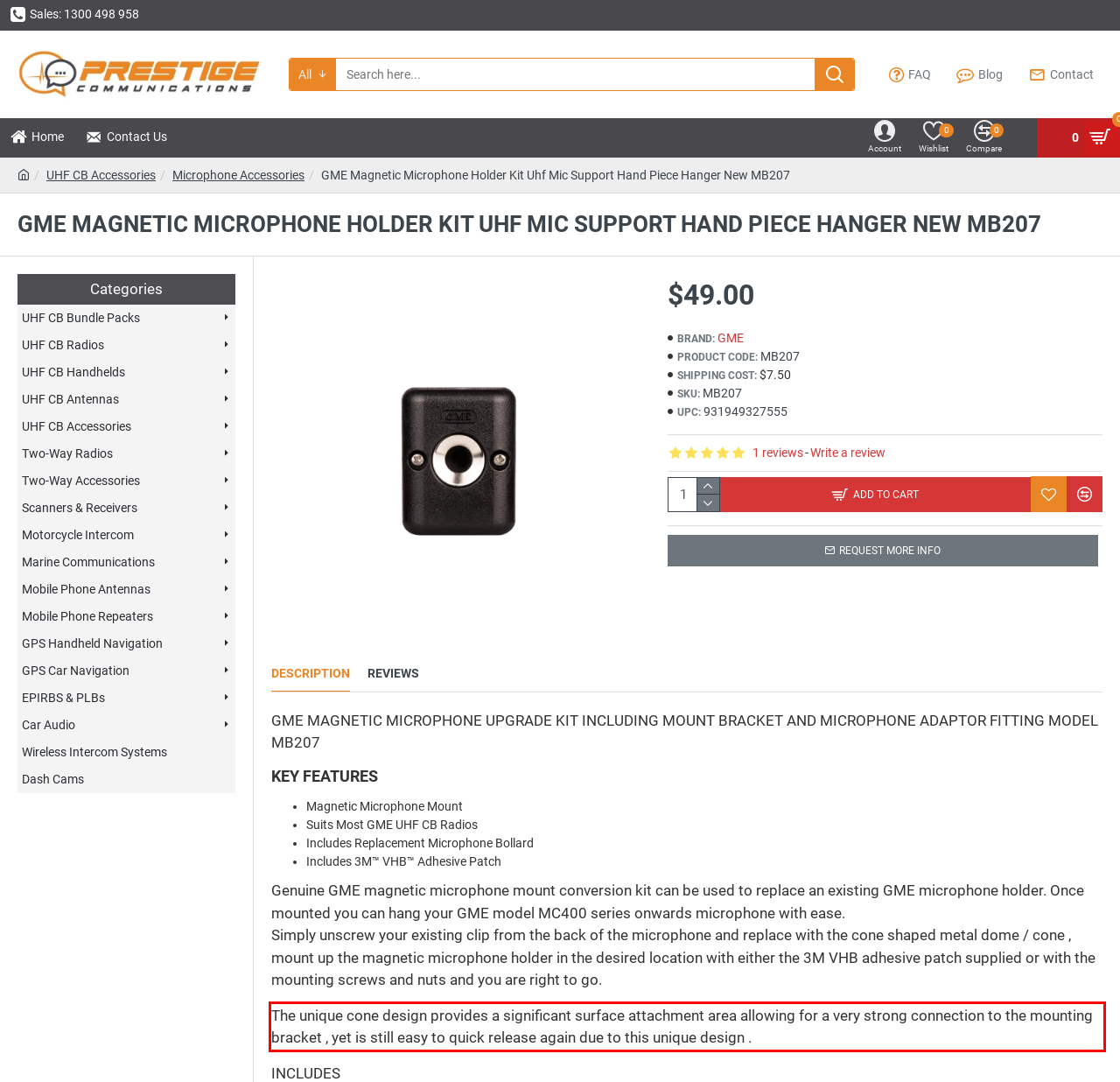View the screenshot of the webpage and identify the UI element surrounded by a red bounding box. Extract the text contained within this red bounding box.

The unique cone design provides a significant surface attachment area allowing for a very strong connection to the mounting bracket , yet is still easy to quick release again due to this unique design .